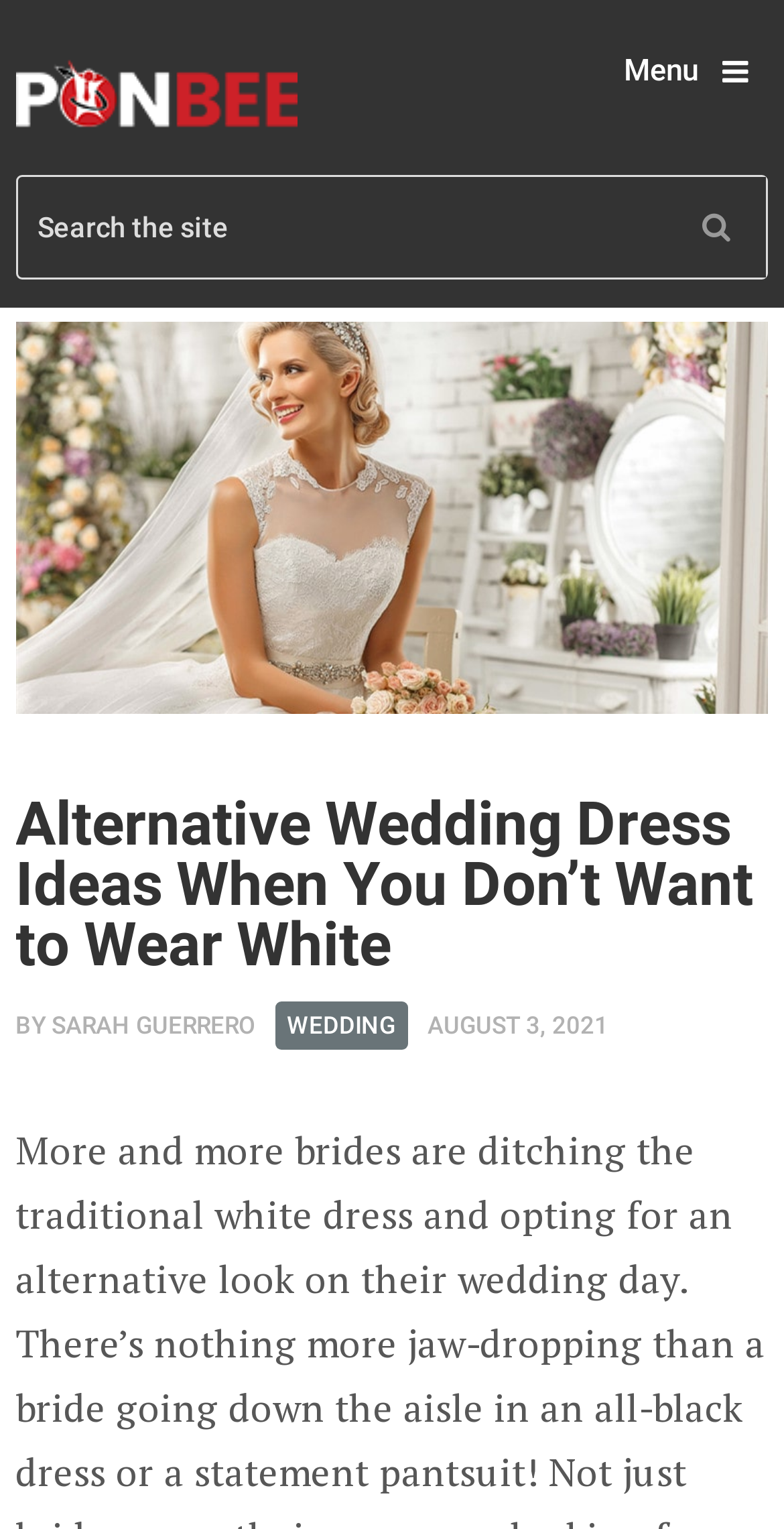Explain the contents of the webpage comprehensively.

This webpage is about alternative wedding dress ideas, as indicated by the title "Alternative Wedding Dress Ideas When You Don’t Want to Wear White". At the top left of the page, there is a logo of "PONBEE" which is also a link, accompanied by an image. On the top right, there is a menu link with an icon. 

Below the logo, there is a search bar with a placeholder text "Search the site" that spans almost the entire width of the page. Above the search bar, there is a large image related to wedding dress ideas. 

The main content of the page starts with a heading that repeats the title of the page. Below the heading, there is a byline that reads "BY SARAH GUERRERO" and a category link "WEDDING" on the right side of the byline. The date "AUGUST 3, 2021" is placed on the right side of the category link.